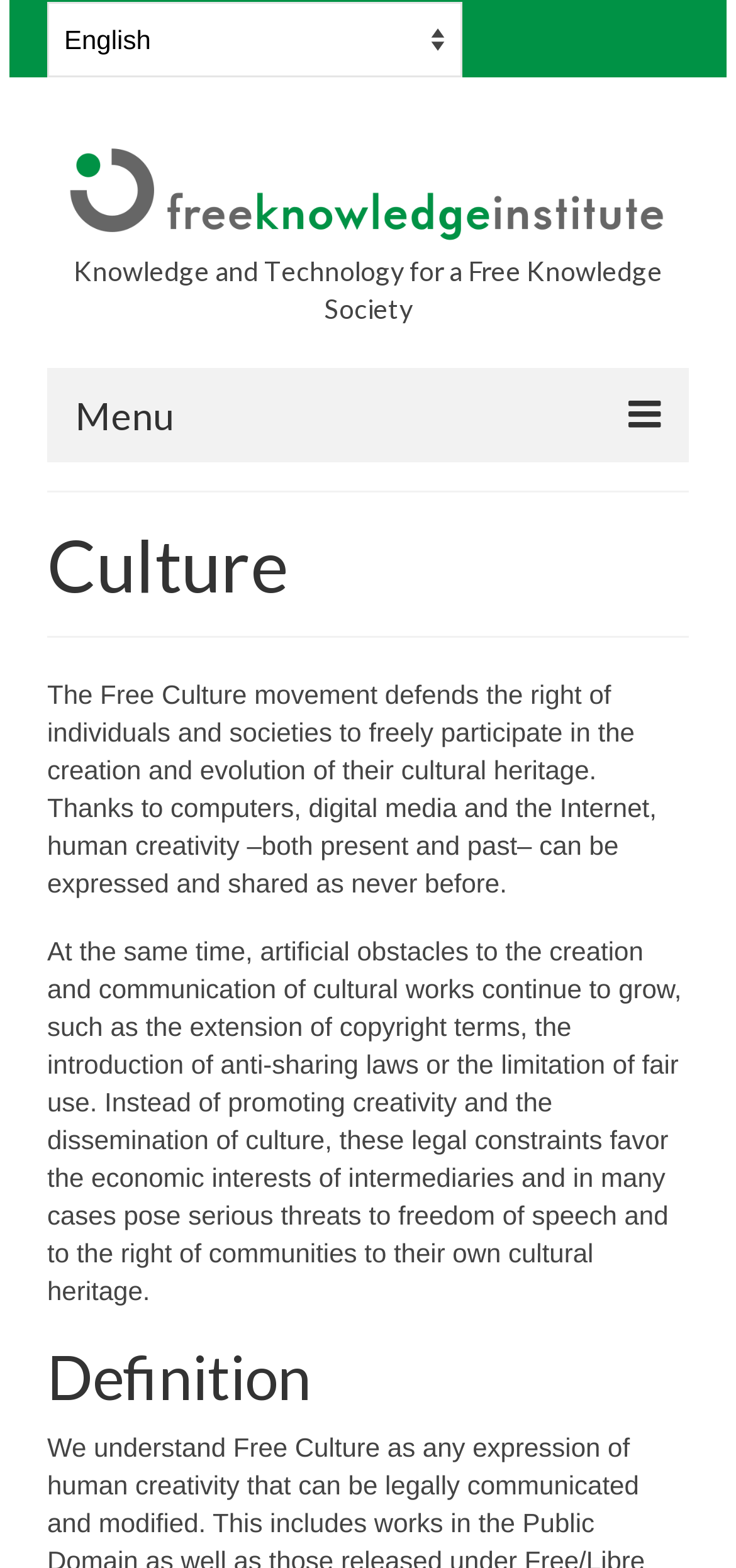Please indicate the bounding box coordinates of the element's region to be clicked to achieve the instruction: "Go to MotoPress". Provide the coordinates as four float numbers between 0 and 1, i.e., [left, top, right, bottom].

None